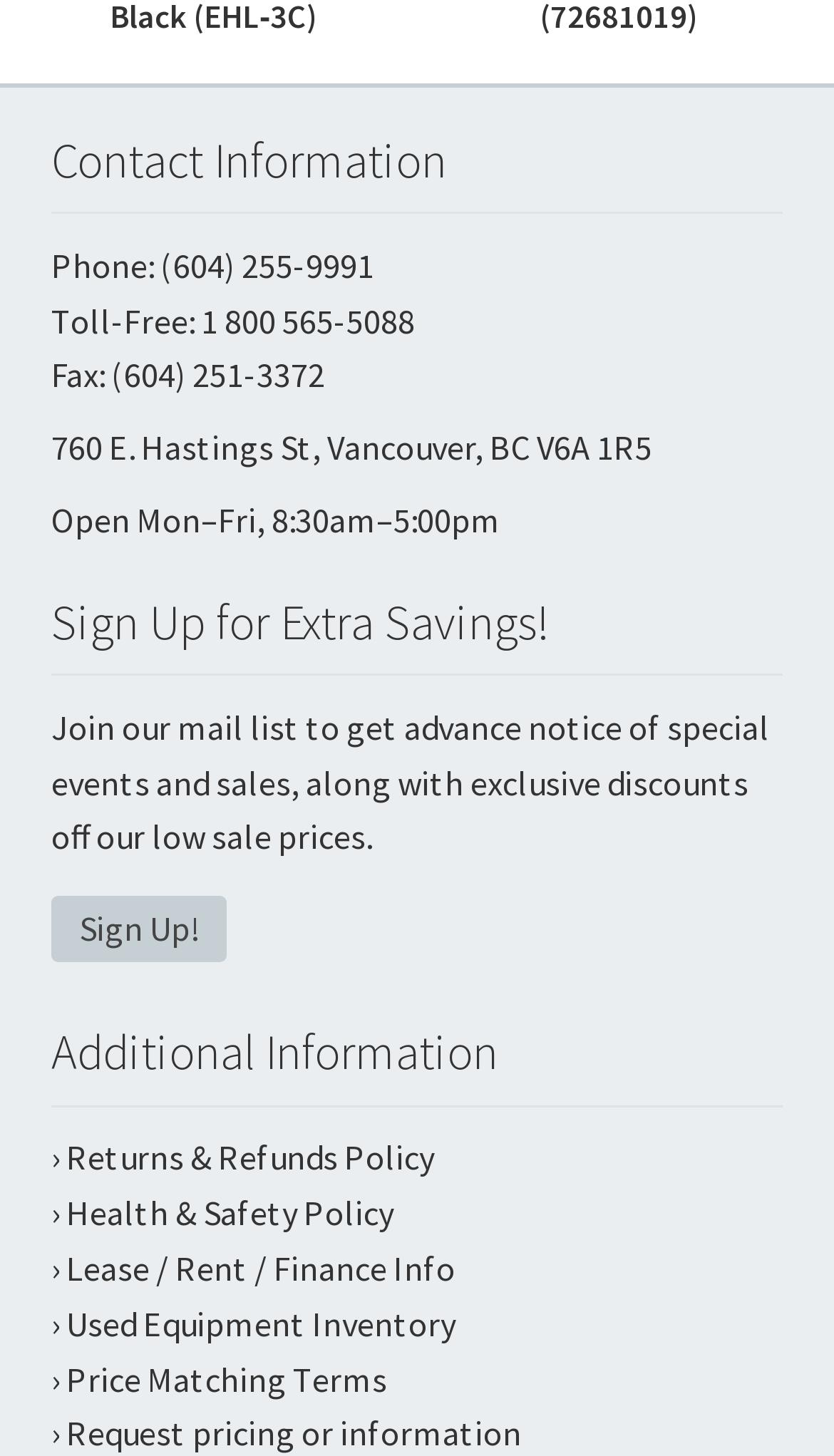What is the address of the company?
From the screenshot, supply a one-word or short-phrase answer.

760 E. Hastings St, Vancouver, BC V6A 1R5